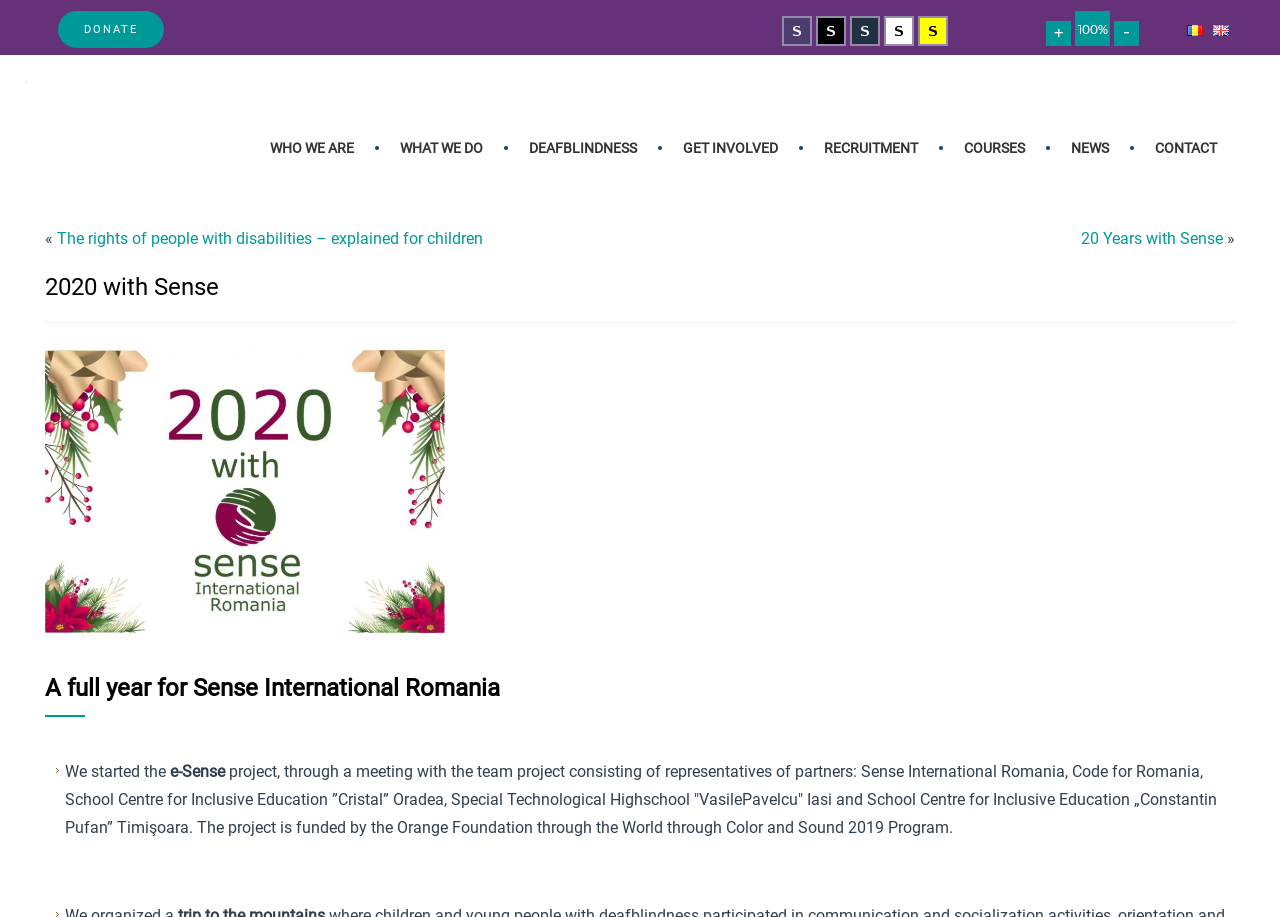Please locate the bounding box coordinates of the region I need to click to follow this instruction: "Read about WHO WE ARE".

[0.197, 0.132, 0.291, 0.191]